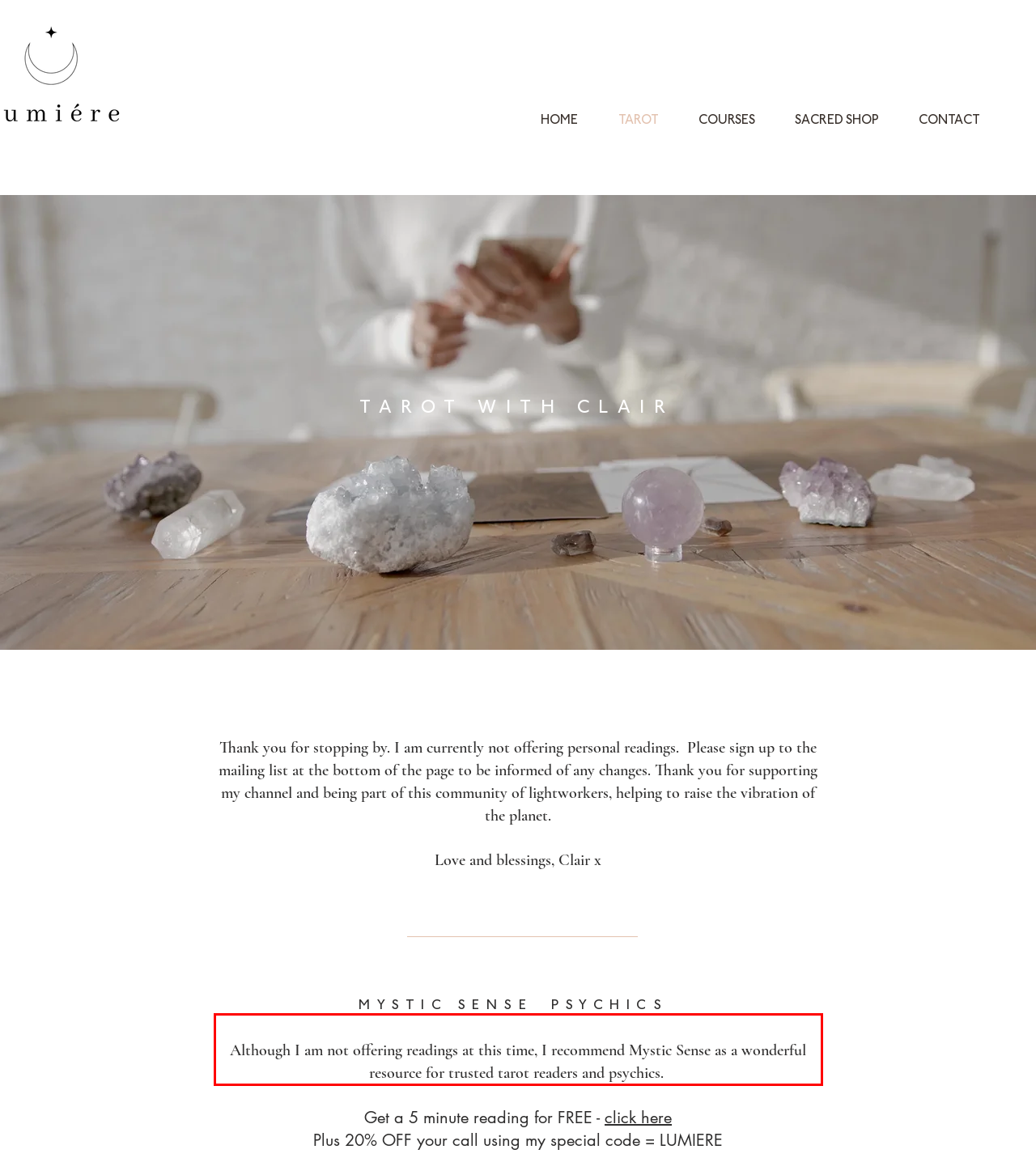You have a screenshot of a webpage with a UI element highlighted by a red bounding box. Use OCR to obtain the text within this highlighted area.

Although I am not offering readings at this time, I recommend Mystic Sense as a wonderful resource for trusted tarot readers and psychics.